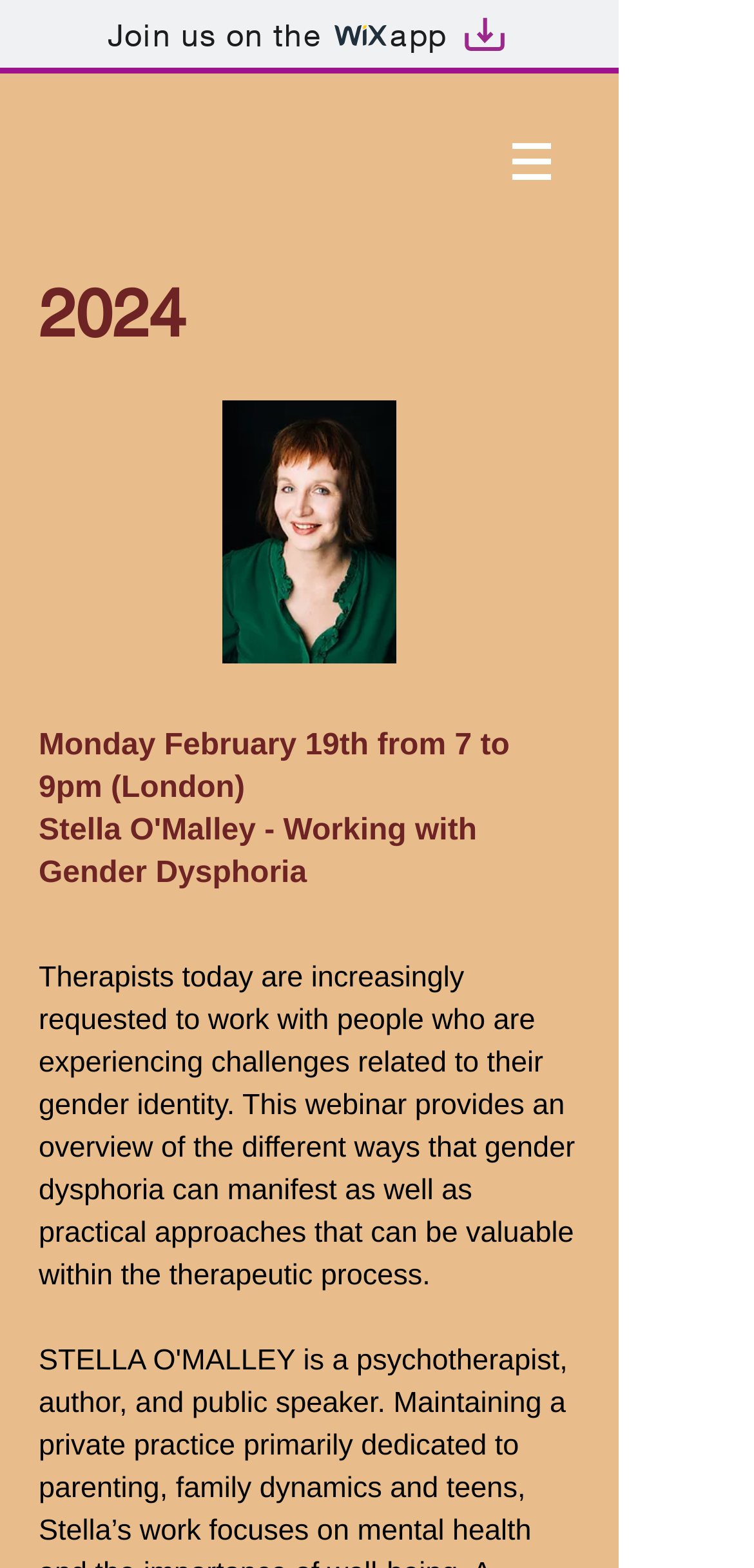What is the image above the event description?
Provide a detailed and extensive answer to the question.

I found the answer by looking at the image element above the event description, which has the filename 'smiling.jpg'.